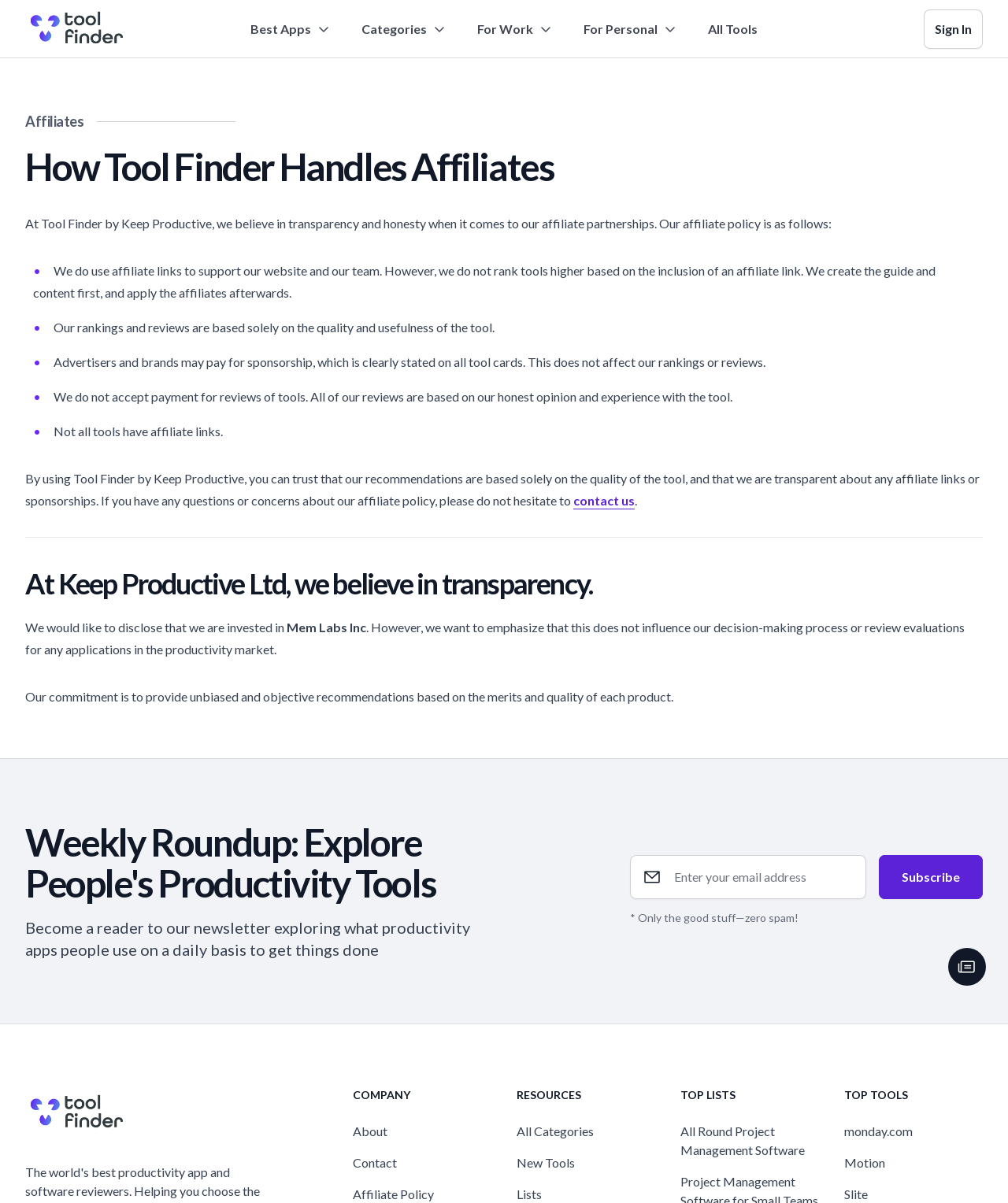How can users stay updated with Tool Finder's content?
Refer to the image and give a detailed answer to the query.

The webpage provides a newsletter subscription form, which allows users to enter their email address and subscribe to the newsletter. The text 'Become a reader to our newsletter exploring what productivity apps people use on a daily basis to get things done' suggests that the newsletter will provide updates on productivity tools and apps.